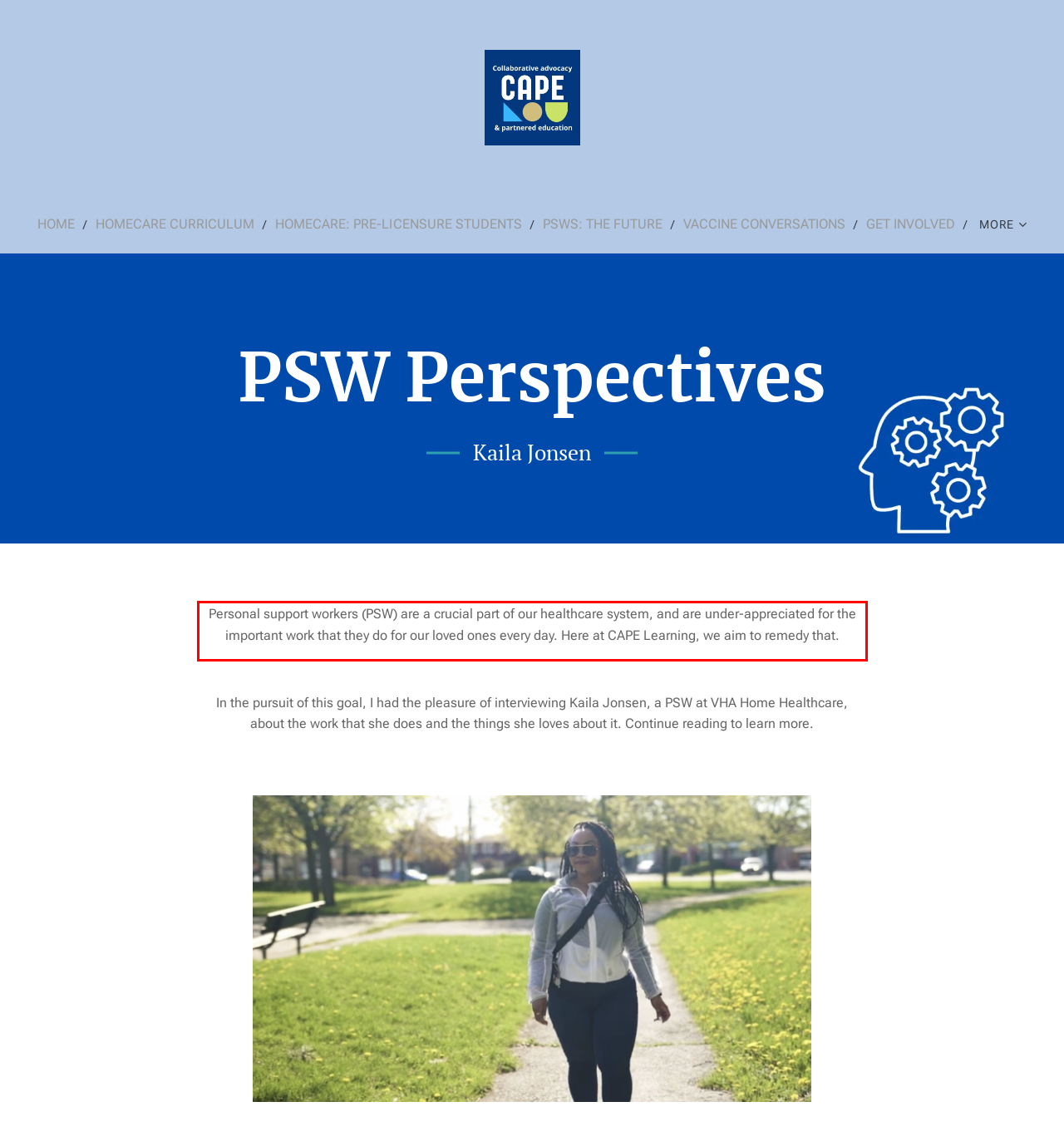Please recognize and transcribe the text located inside the red bounding box in the webpage image.

Personal support workers (PSW) are a crucial part of our healthcare system, and are under-appreciated for the important work that they do for our loved ones every day. Here at CAPE Learning, we aim to remedy that.